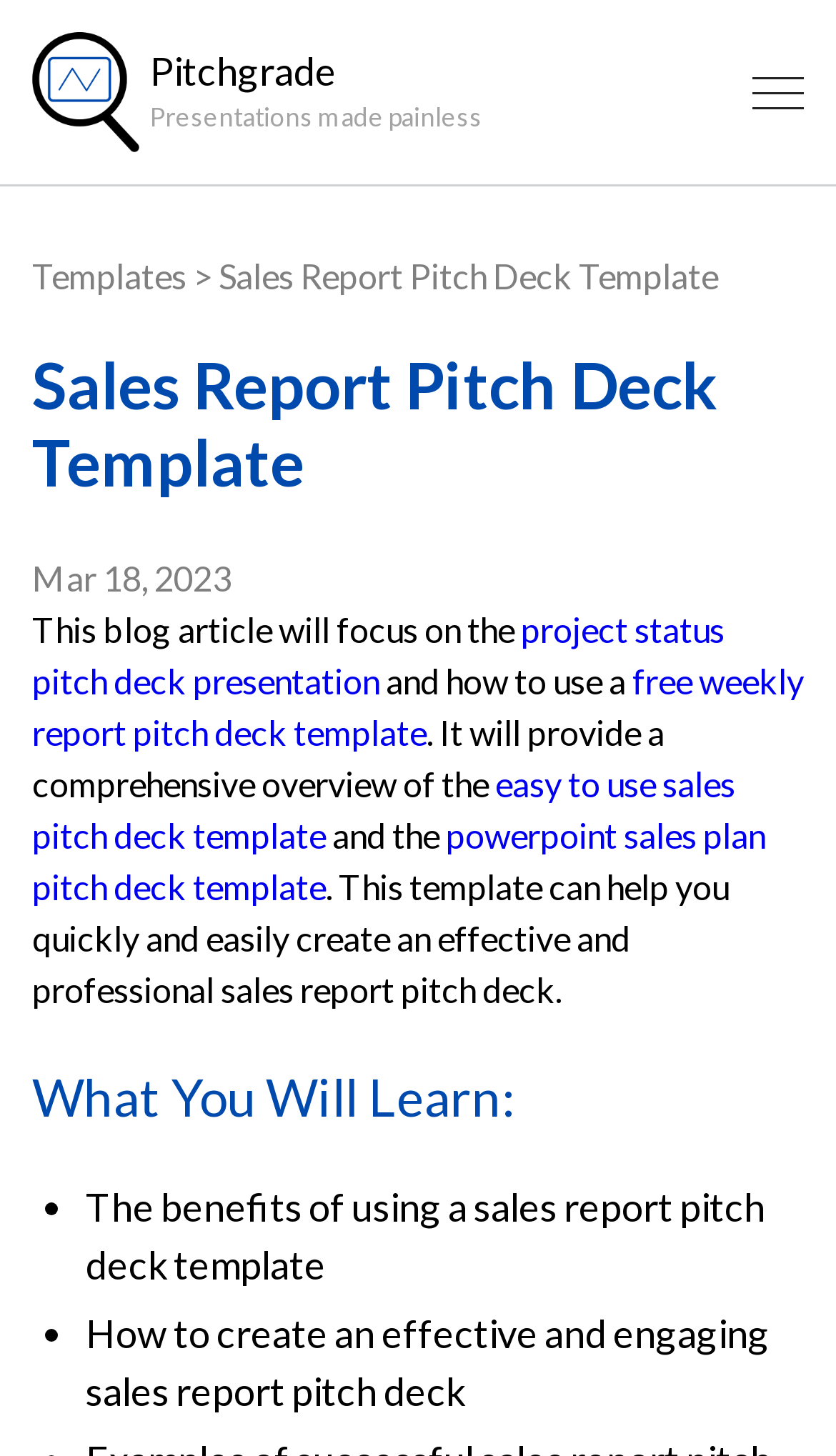Determine the bounding box coordinates for the UI element matching this description: "Home".

None